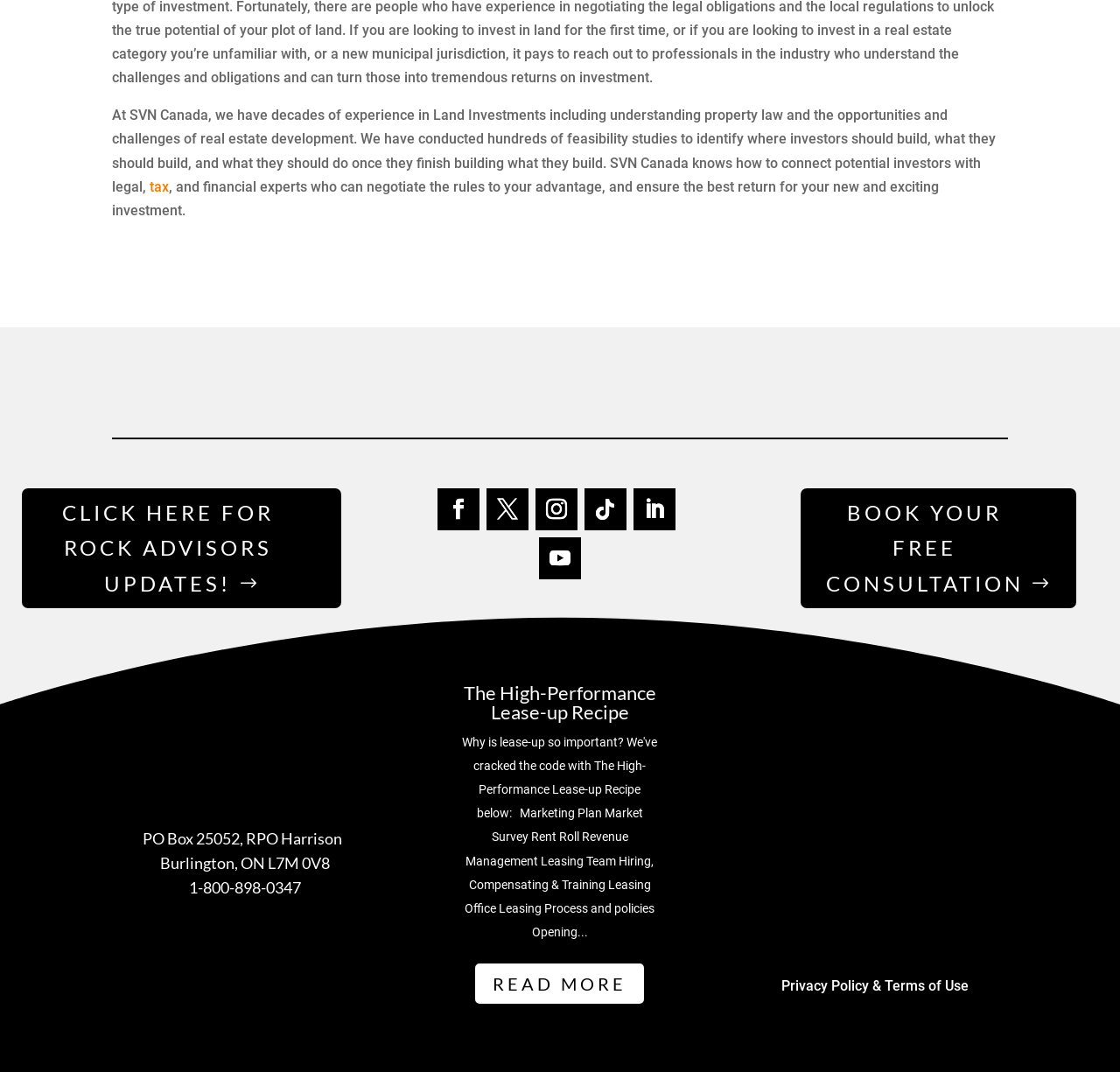Please identify the bounding box coordinates of the clickable area that will fulfill the following instruction: "View Privacy Policy and Terms of Use". The coordinates should be in the format of four float numbers between 0 and 1, i.e., [left, top, right, bottom].

[0.698, 0.912, 0.865, 0.927]